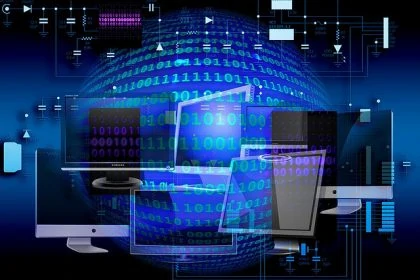Answer the following in one word or a short phrase: 
What does the glowing sphere represent?

Digital world